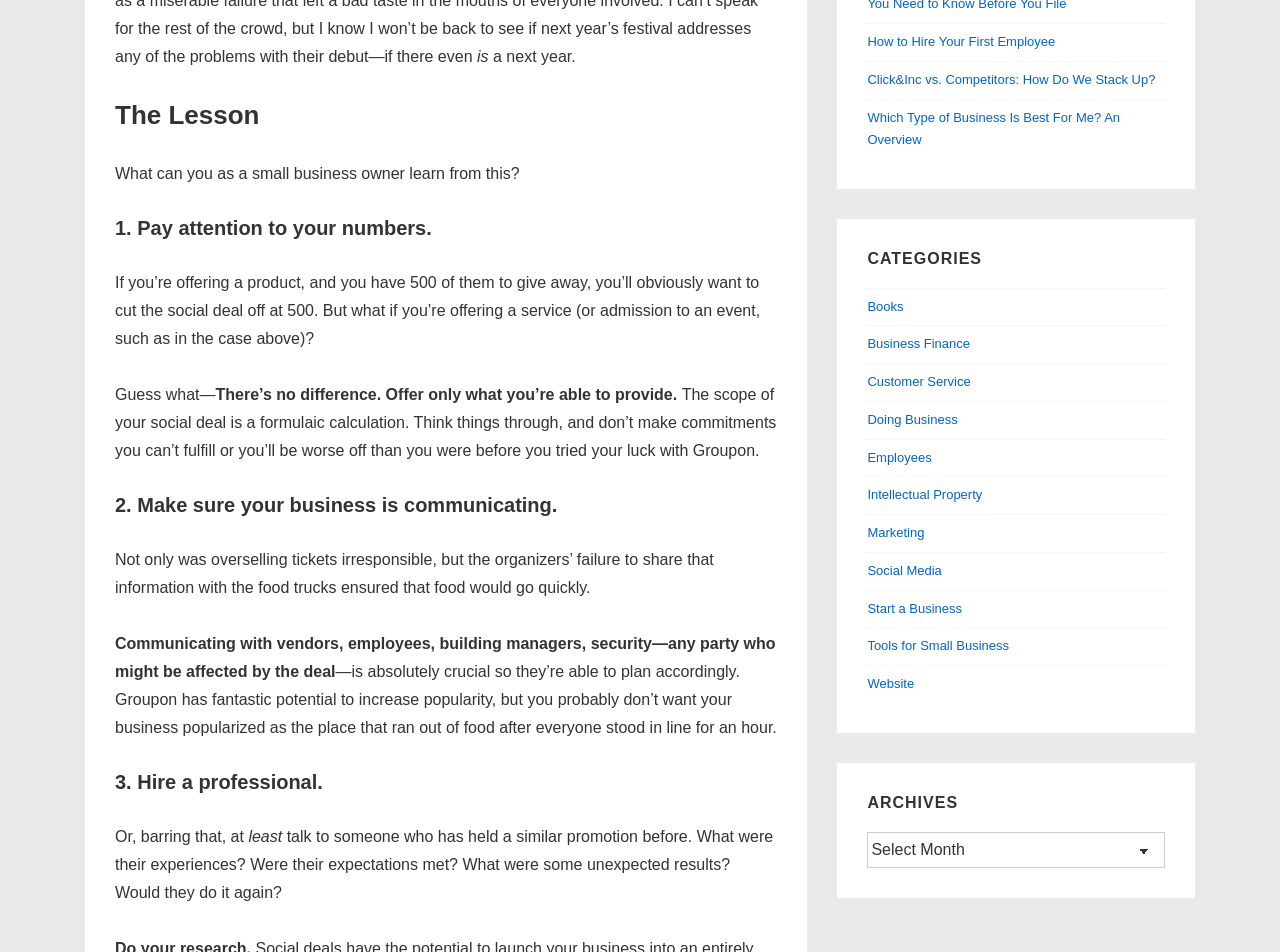Please identify the bounding box coordinates of the region to click in order to complete the given instruction: "Click on 'Archives'". The coordinates should be four float numbers between 0 and 1, i.e., [left, top, right, bottom].

[0.678, 0.874, 0.91, 0.911]